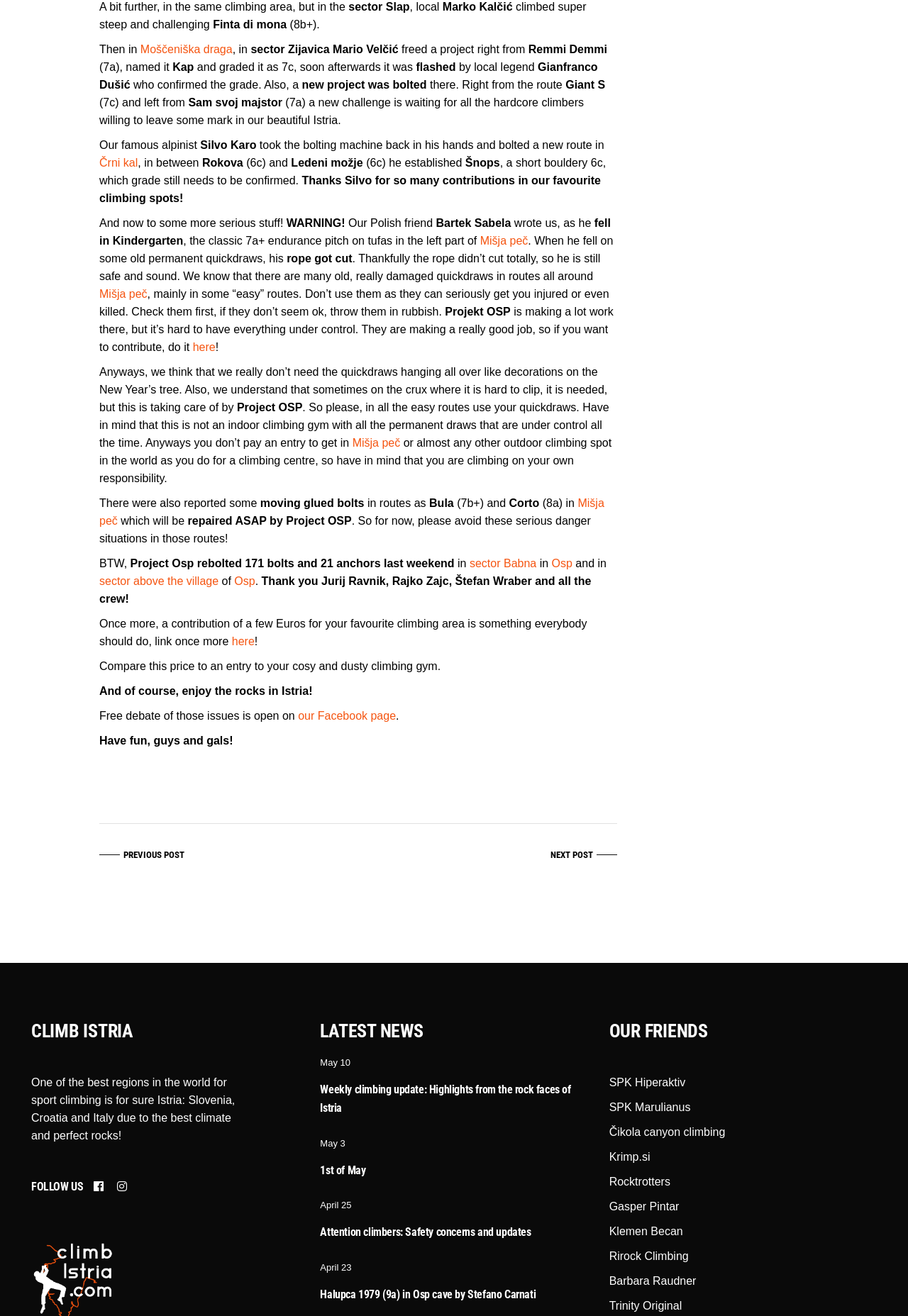What happened to Bartek Sabela in Kindergarten?
Using the details shown in the screenshot, provide a comprehensive answer to the question.

According to the text, Bartek Sabela wrote that he fell in Kindergarten, a 7a+ endurance pitch on tufas in the left part of Mišja peč, and his rope got cut when he fell on some old permanent quickdraws.